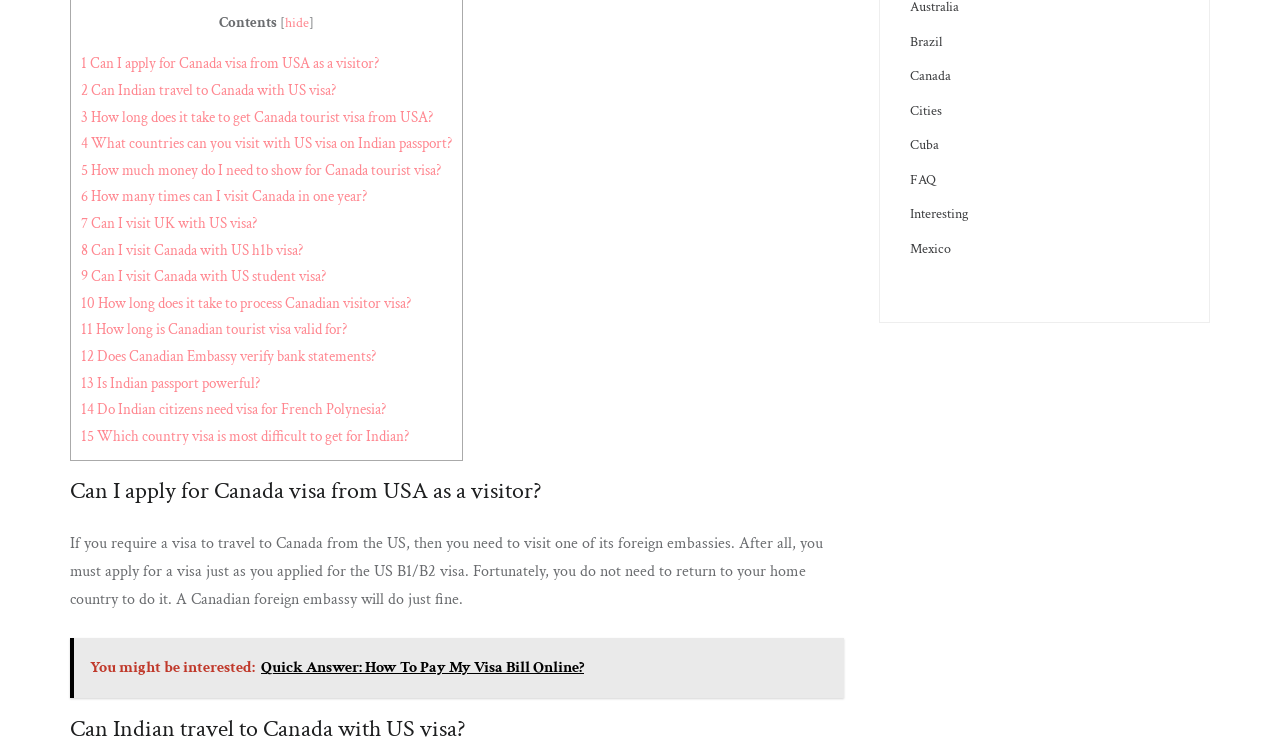What is the purpose of the button with no text?
Based on the image, respond with a single word or phrase.

To hide contents